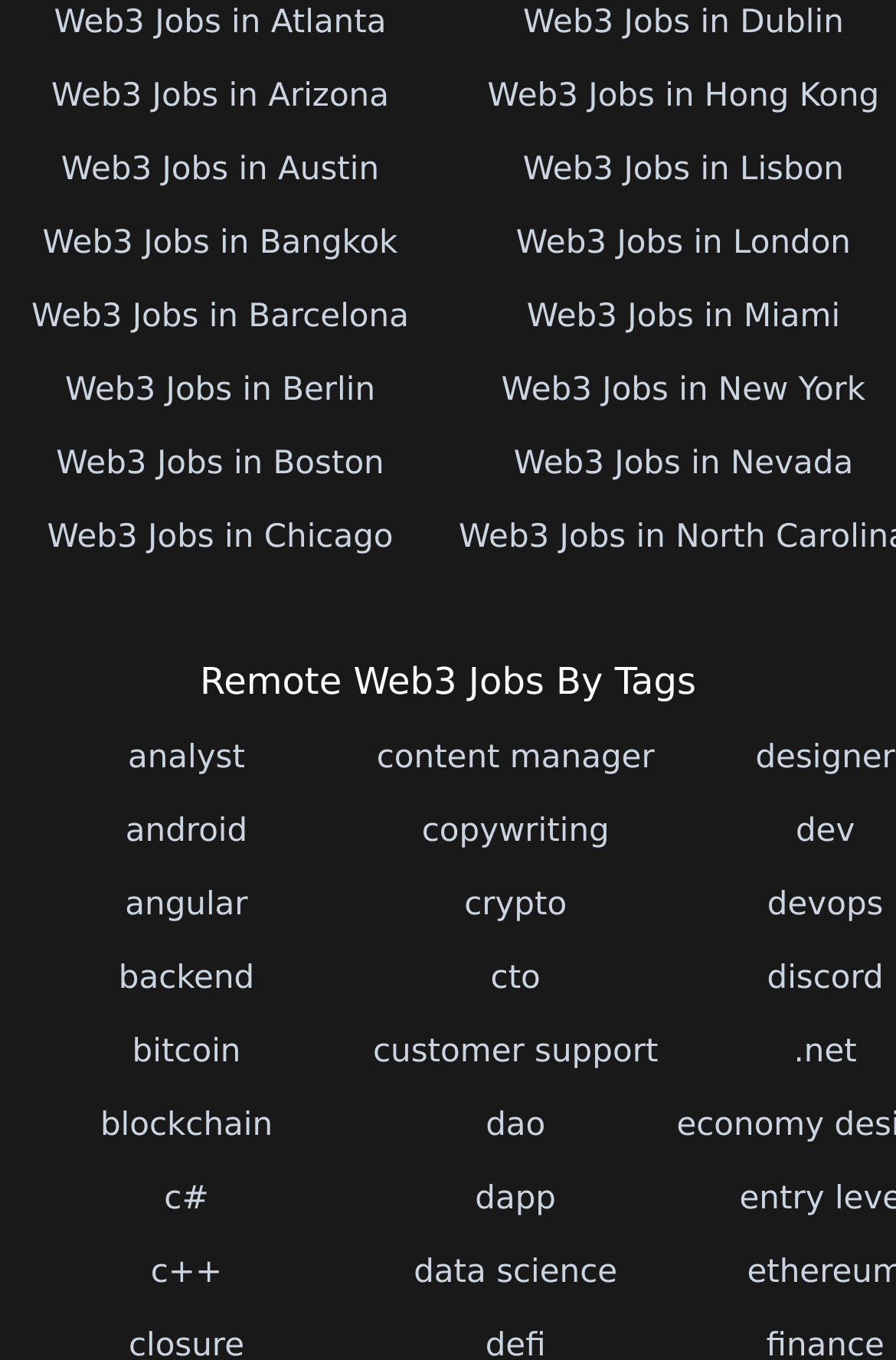Please provide the bounding box coordinates for the element that needs to be clicked to perform the instruction: "Browse Web3 jobs in New York". The coordinates must consist of four float numbers between 0 and 1, formatted as [left, top, right, bottom].

[0.559, 0.273, 0.966, 0.3]